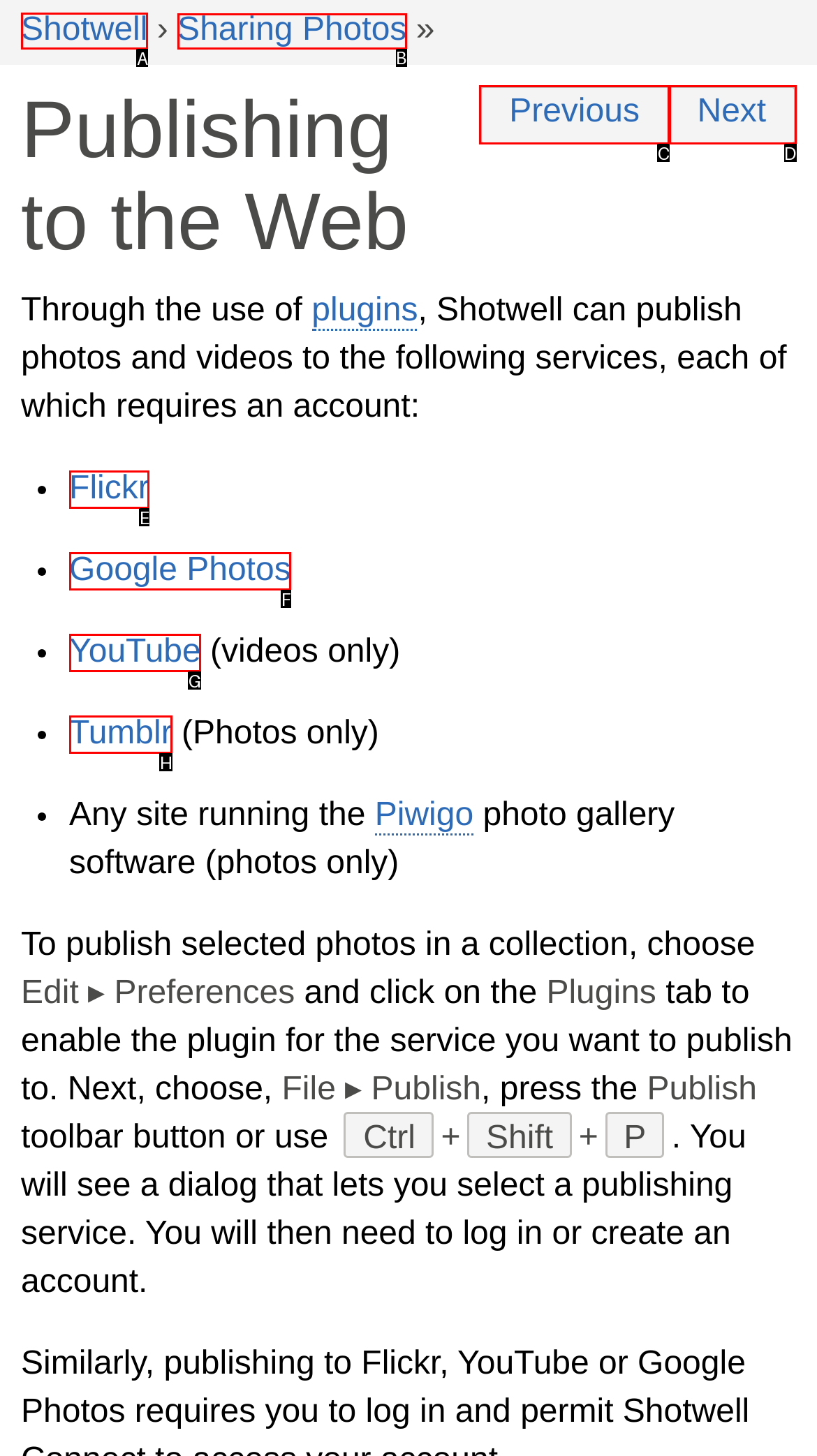Please indicate which HTML element to click in order to fulfill the following task: Click on Shotwell Respond with the letter of the chosen option.

A